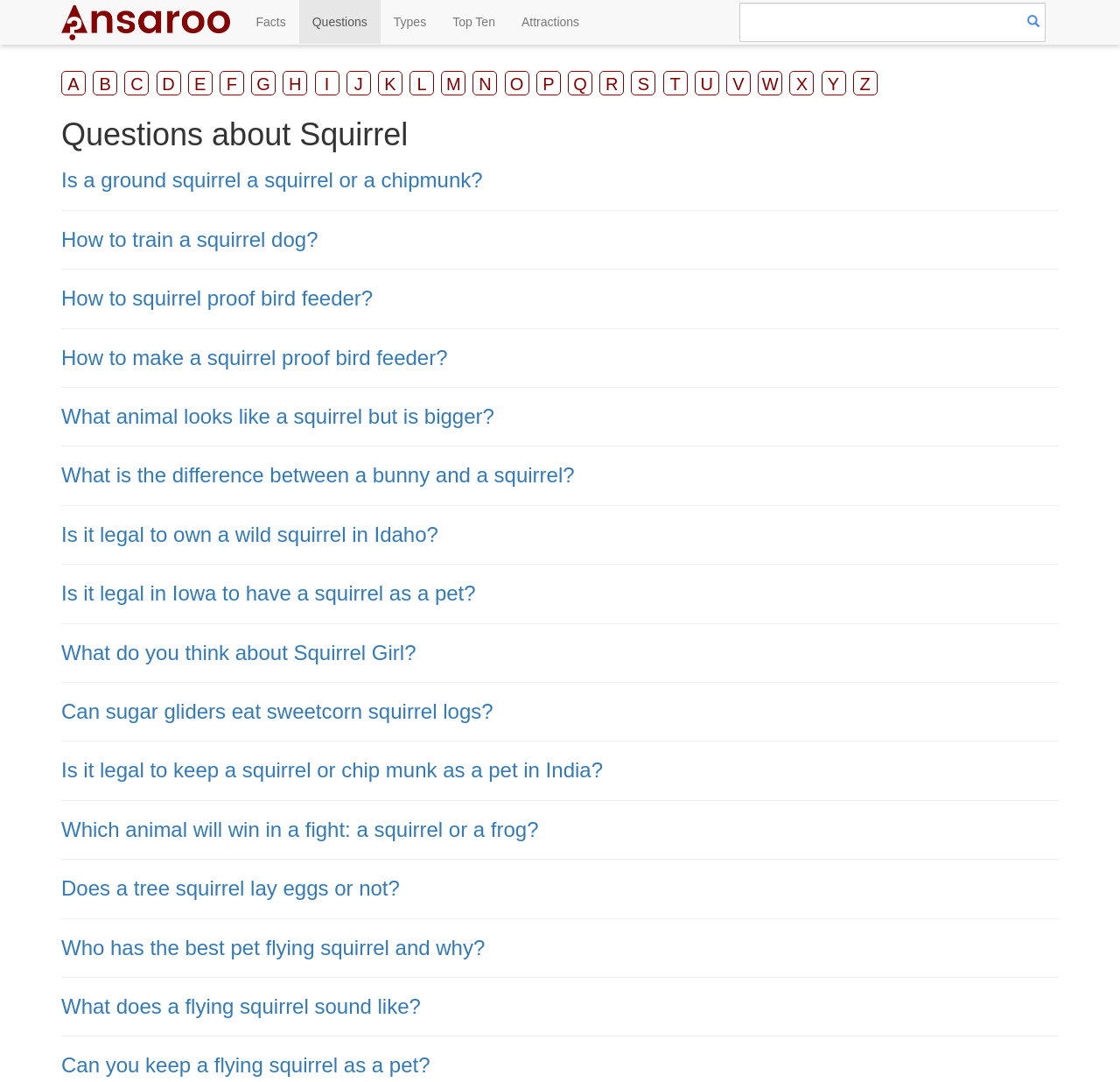How many questions about squirrels are listed on this webpage?
Answer the question with detailed information derived from the image.

By counting the number of headings and links on the webpage, I found that there are 21 questions about squirrels listed.